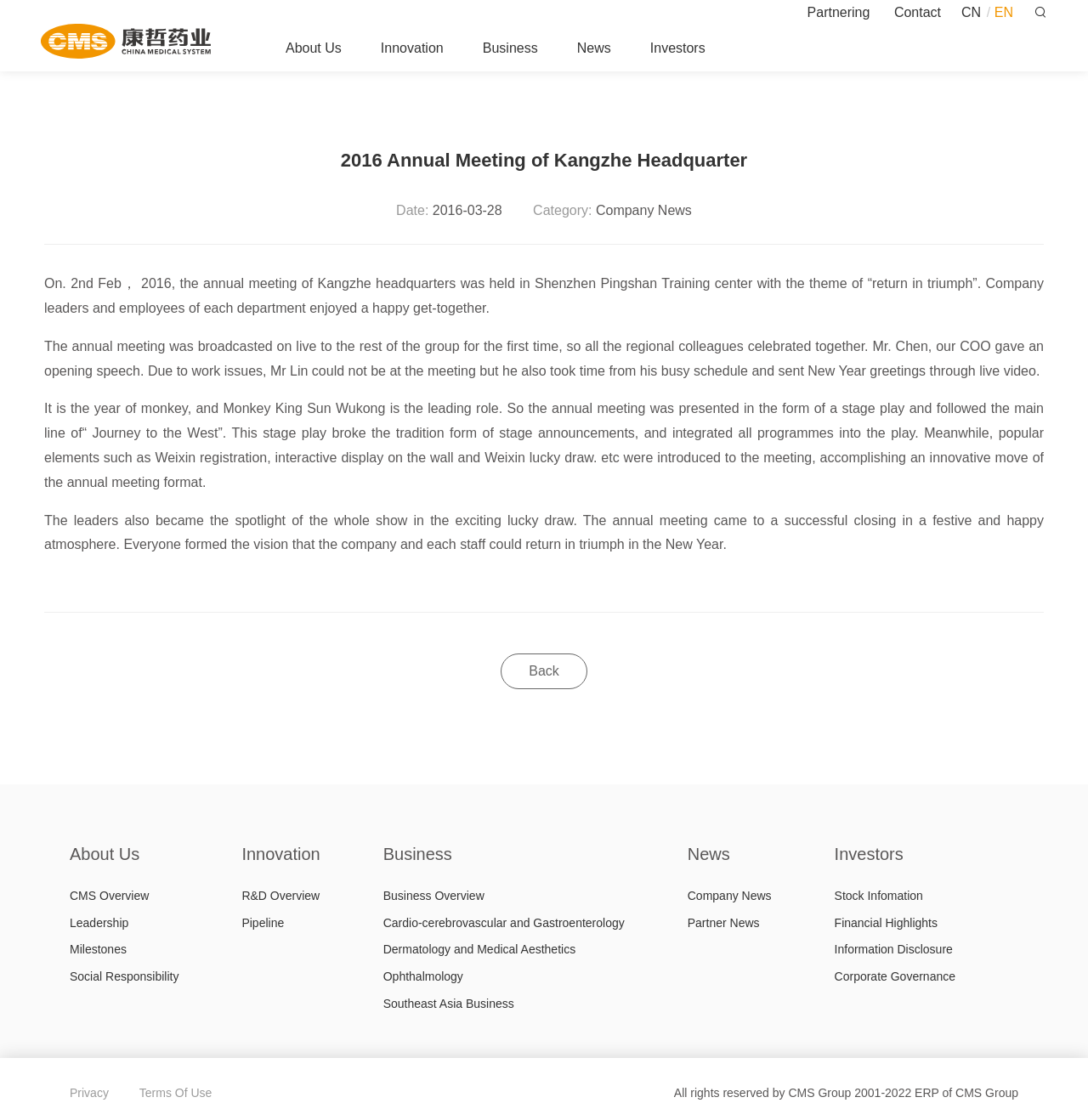Please determine the main heading text of this webpage.

2016 Annual Meeting of Kangzhe Headquarter